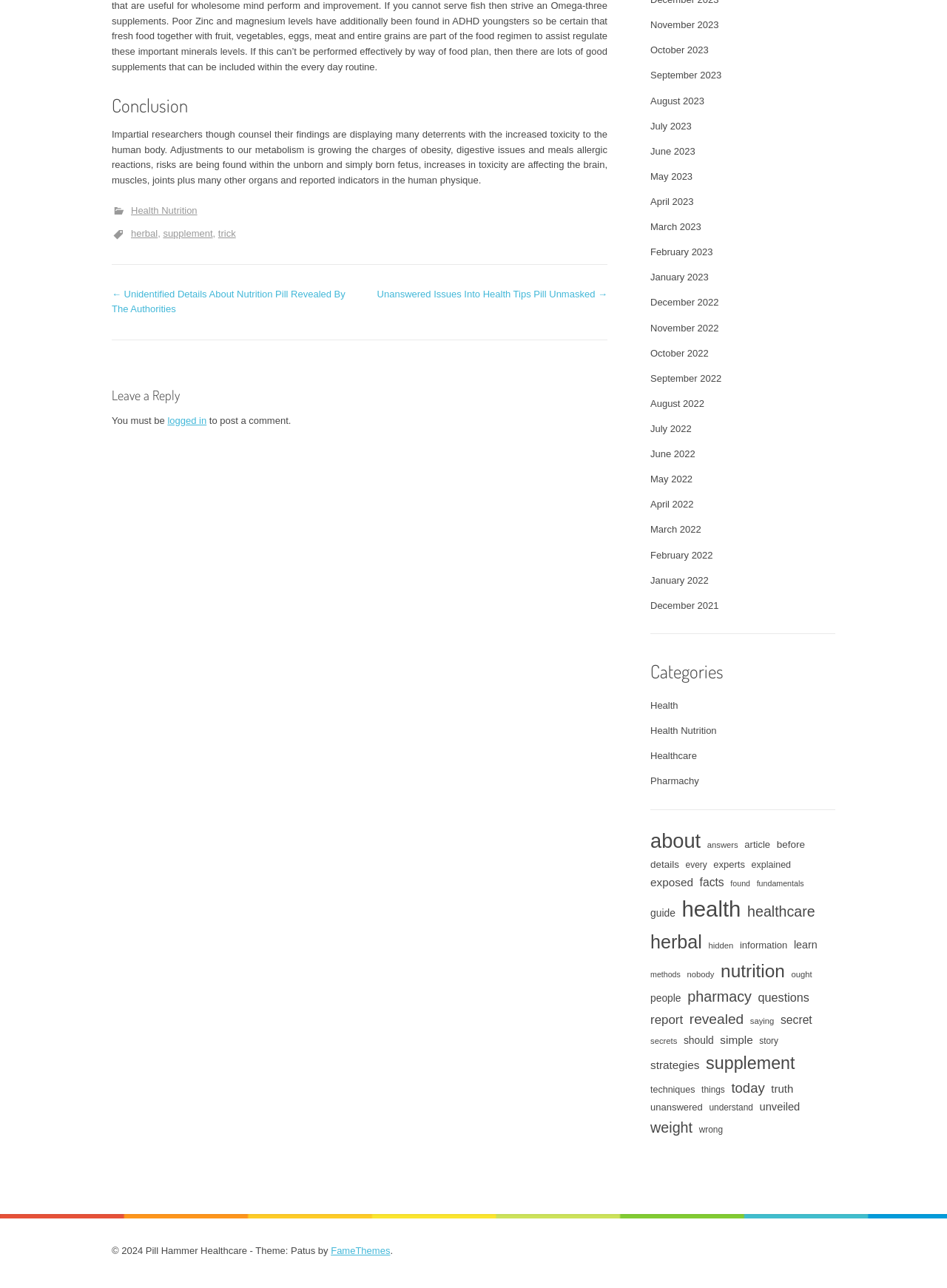Determine the bounding box coordinates of the section I need to click to execute the following instruction: "Read the article about 'Unidentified Details About Nutrition Pill Revealed By The Authorities'". Provide the coordinates as four float numbers between 0 and 1, i.e., [left, top, right, bottom].

[0.118, 0.224, 0.365, 0.244]